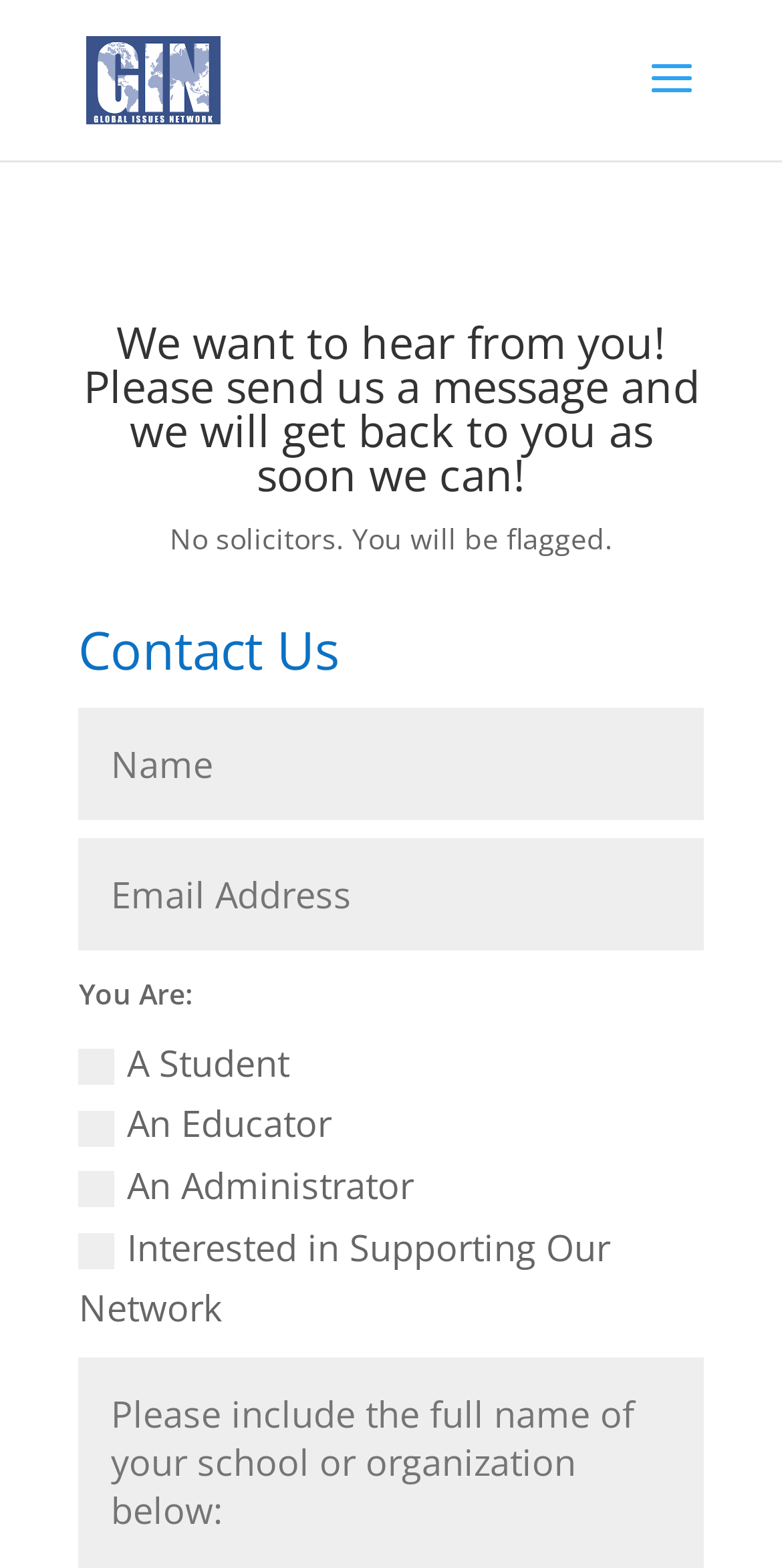How many options are available for 'You Are:'?
Provide a thorough and detailed answer to the question.

Under the 'You Are:' label, I found four static text elements: 'A Student', 'An Educator', 'An Administrator', and 'Interested in Supporting Our Network'. These options are located at coordinates [0.162, 0.662, 0.37, 0.693], [0.162, 0.701, 0.424, 0.732], [0.162, 0.74, 0.529, 0.771], and [0.101, 0.78, 0.78, 0.849], respectively. Therefore, there are 4 options available for 'You Are:'.